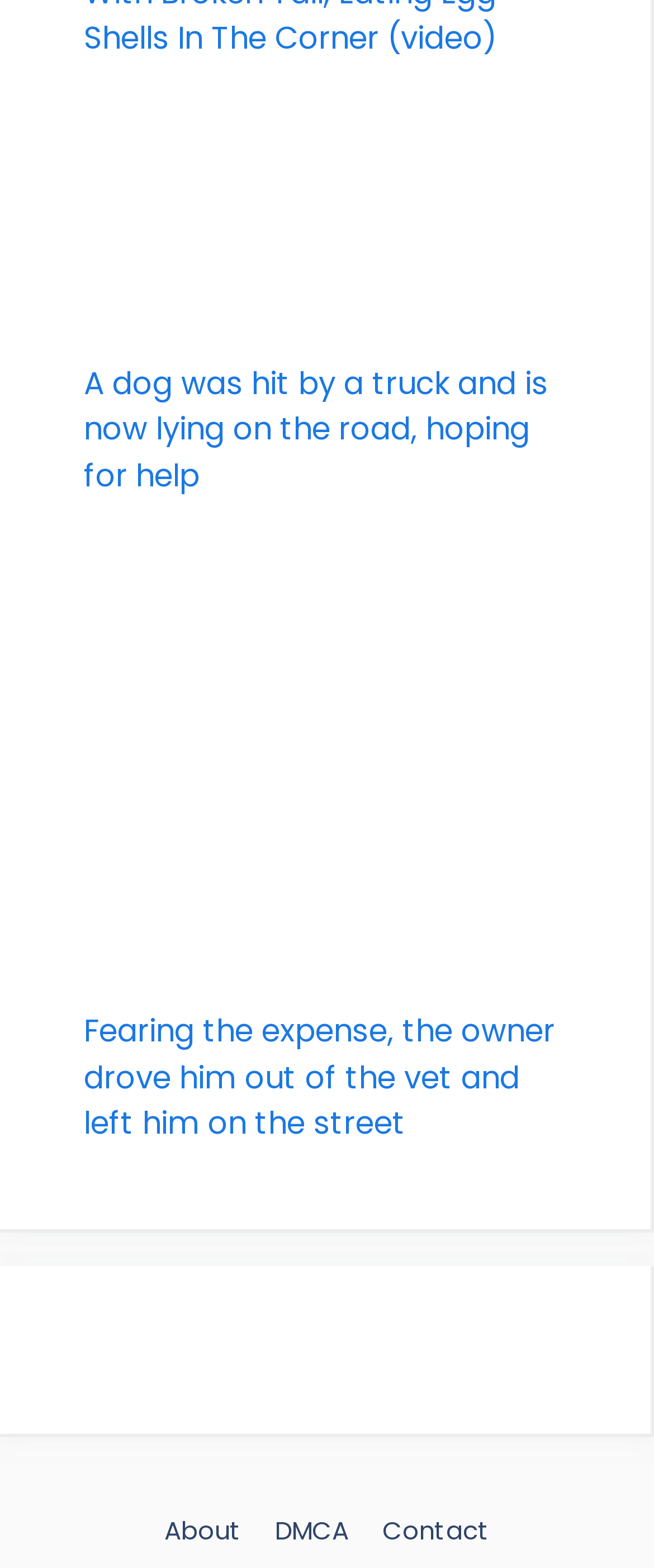What is the dog's current situation?
Answer the question based on the image using a single word or a brief phrase.

Lying on the road